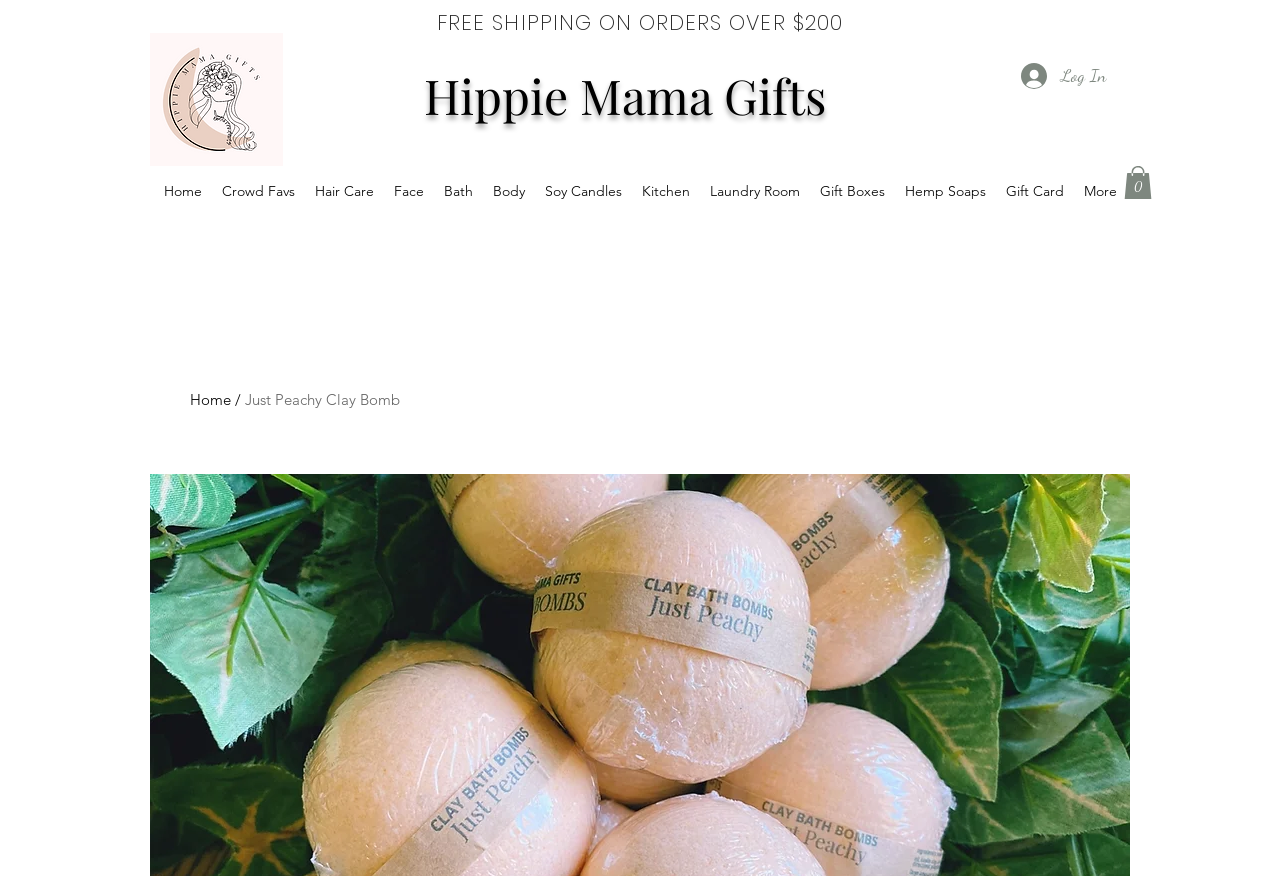Determine the bounding box coordinates of the element's region needed to click to follow the instruction: "Read the article about the Academy Awards nominations". Provide these coordinates as four float numbers between 0 and 1, formatted as [left, top, right, bottom].

None